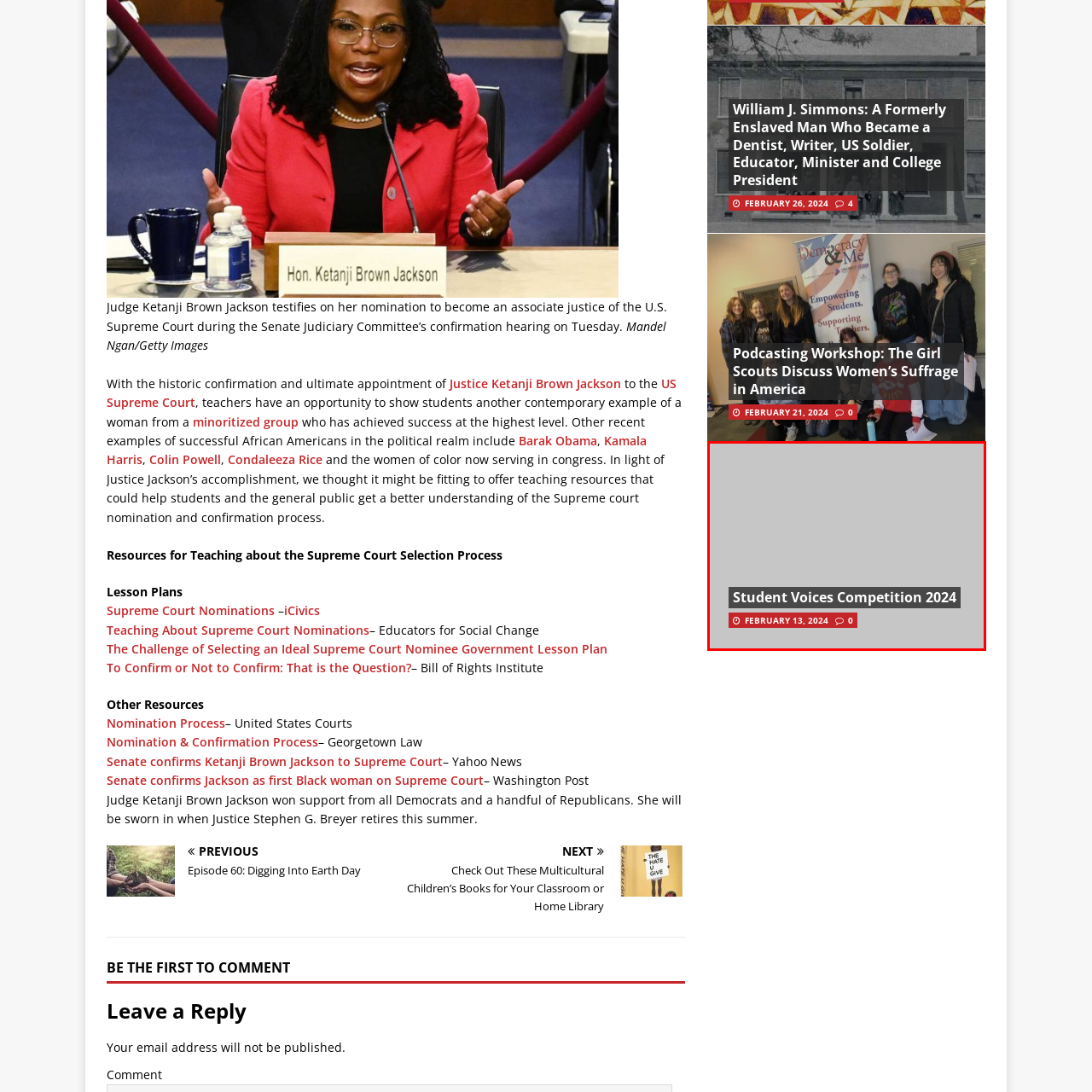Focus on the area highlighted by the red bounding box and give a thorough response to the following question, drawing from the image: What is the date of the event?

The date 'February 13, 2024' is displayed below the title of the event, suggesting that it is the deadline for submission or participation in the competition.